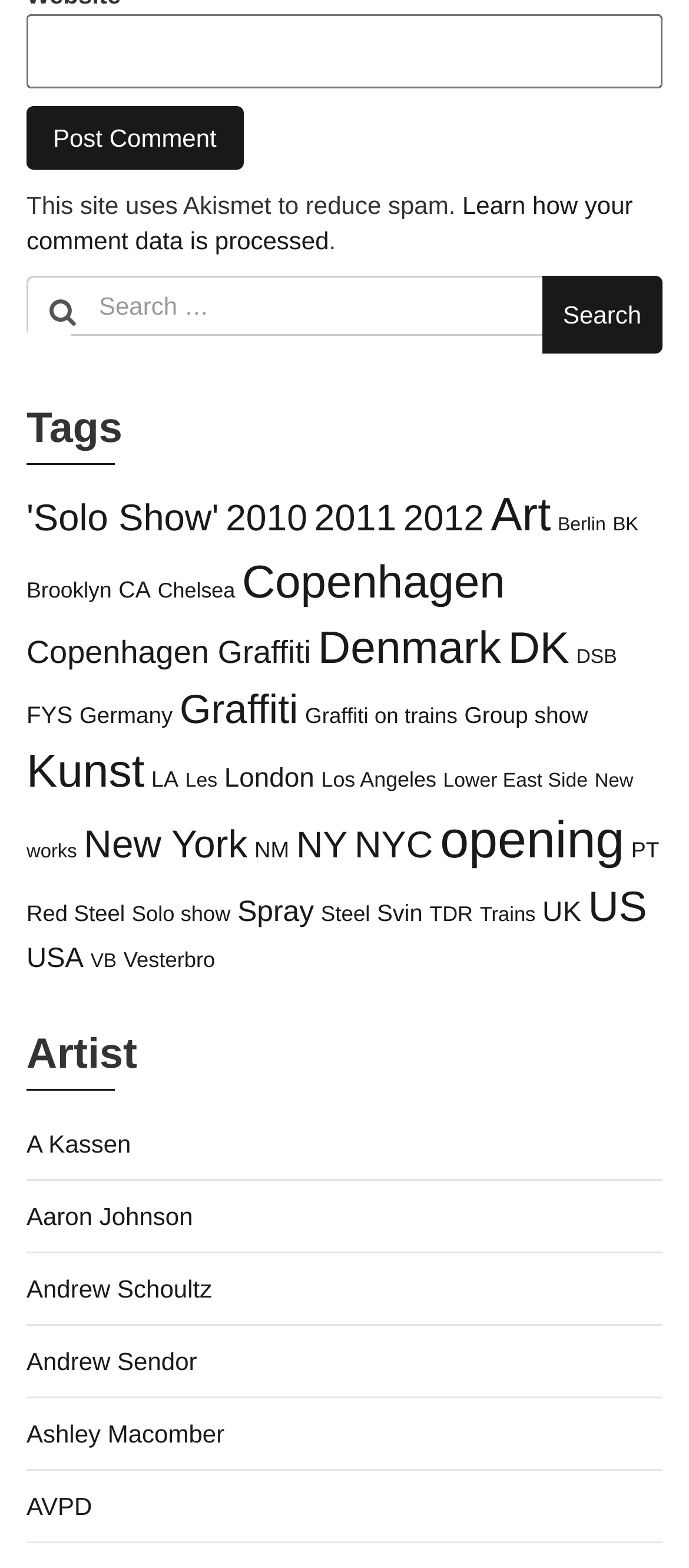Please provide a brief answer to the following inquiry using a single word or phrase:
How many items are in the category 'New York'?

1,968